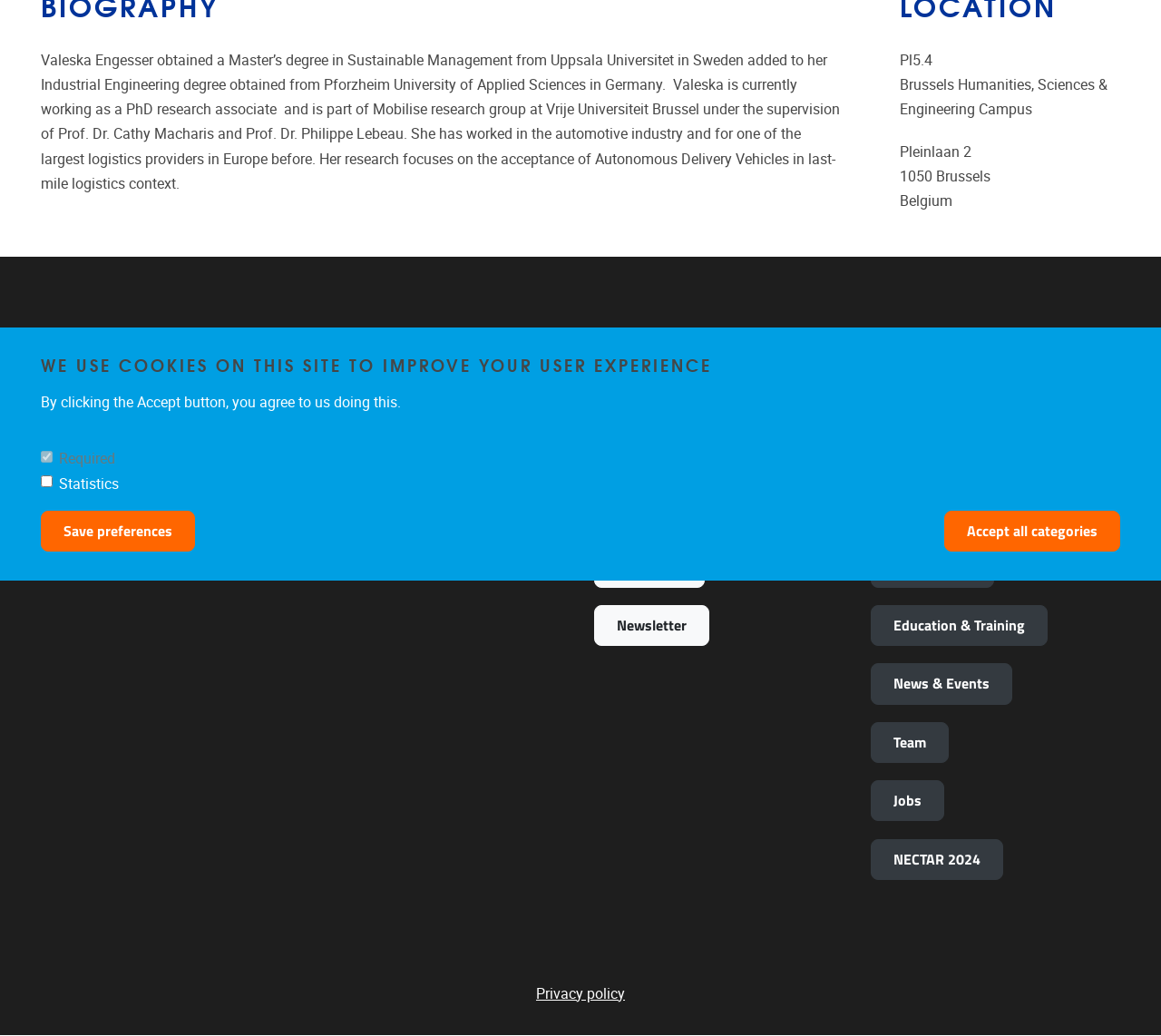Bounding box coordinates are specified in the format (top-left x, top-left y, bottom-right x, bottom-right y). All values are floating point numbers bounded between 0 and 1. Please provide the bounding box coordinate of the region this sentence describes: X

[0.512, 0.415, 0.558, 0.455]